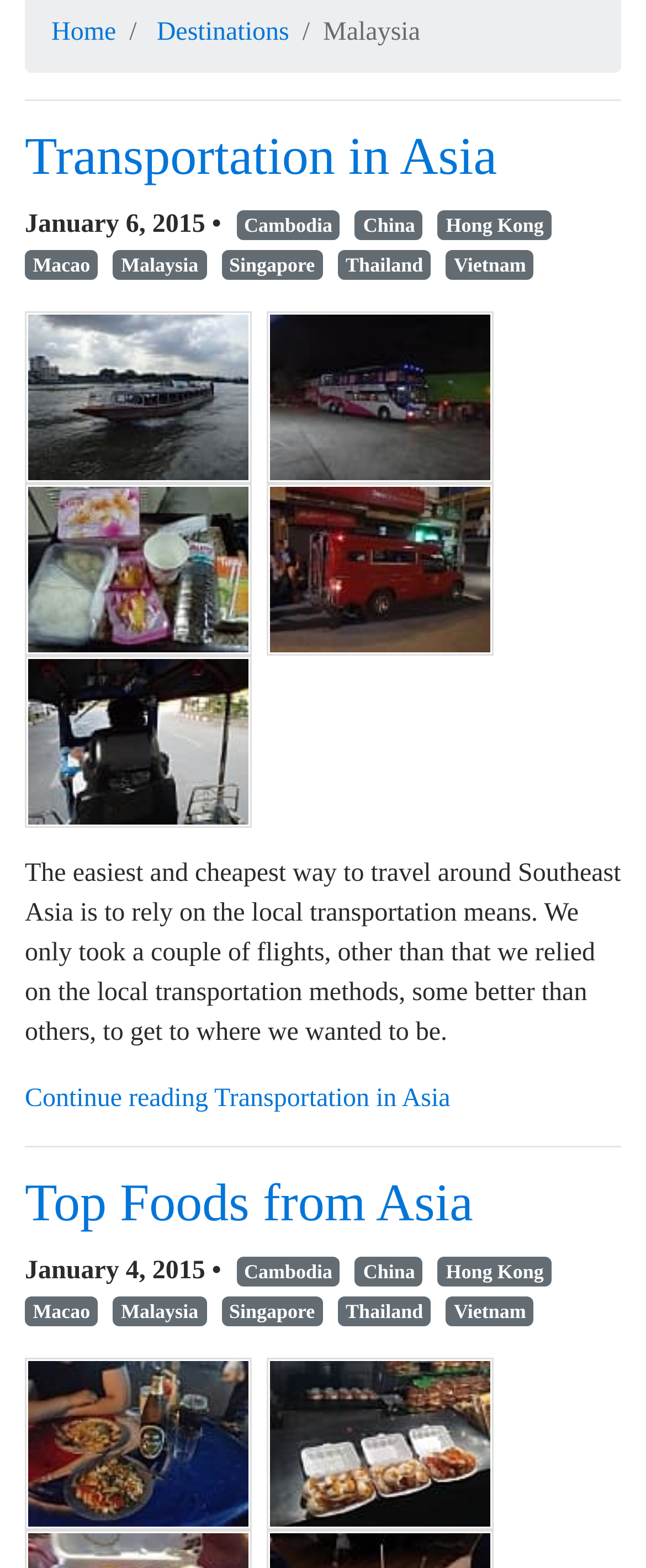Bounding box coordinates should be in the format (top-left x, top-left y, bottom-right x, bottom-right y) and all values should be floating point numbers between 0 and 1. Determine the bounding box coordinate for the UI element described as: Transportation in Asia

[0.038, 0.08, 0.769, 0.118]